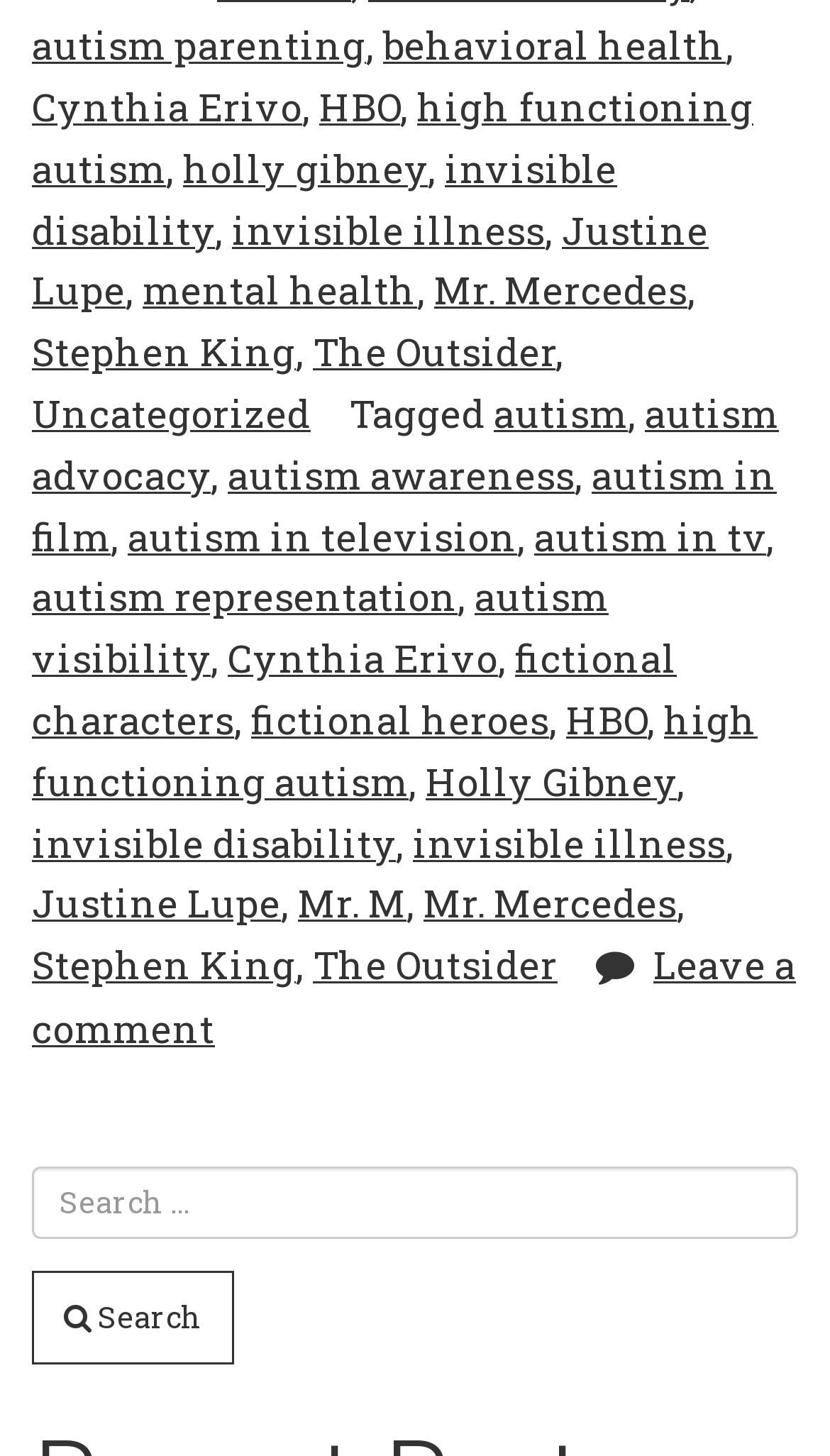Give a one-word or one-phrase response to the question:
What is the first tag?

autism parenting